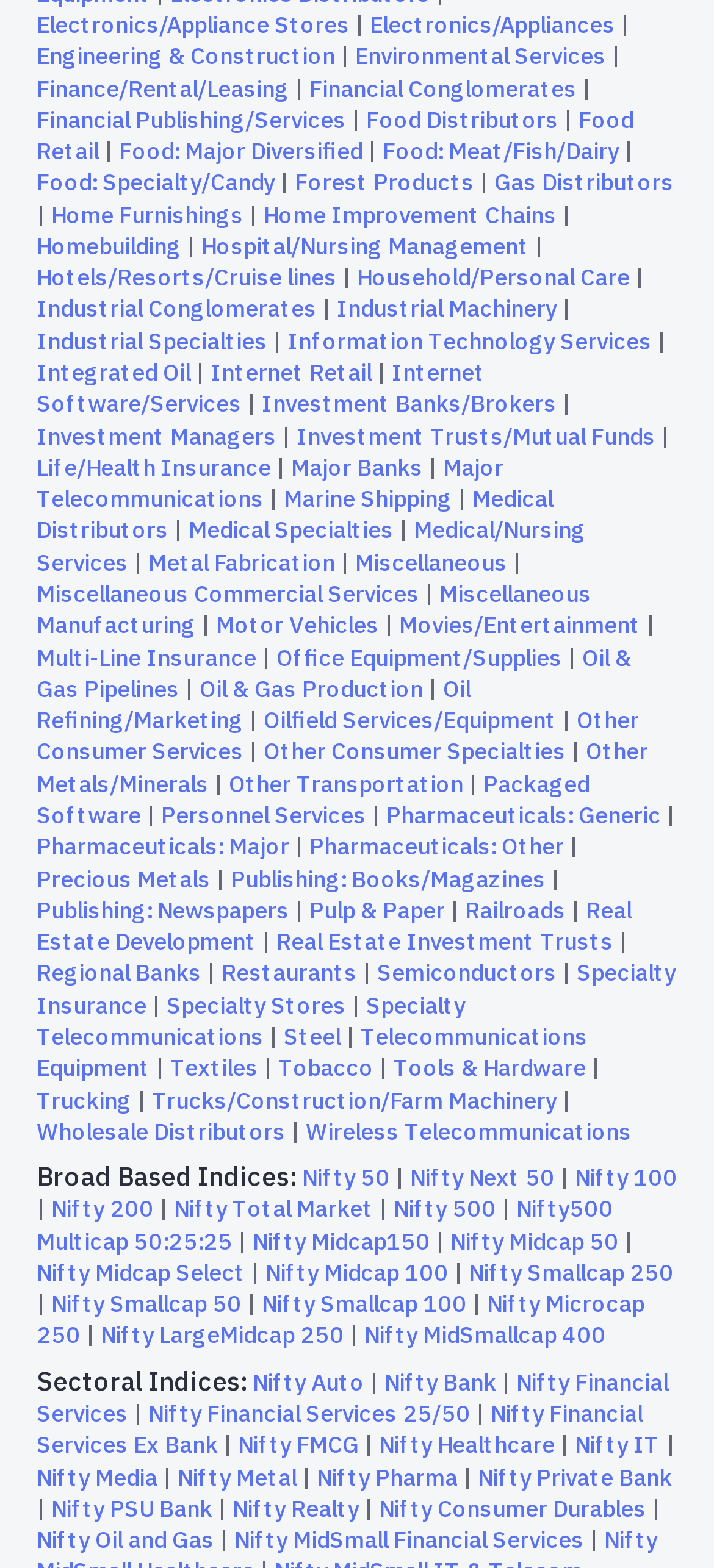Show me the bounding box coordinates of the clickable region to achieve the task as per the instruction: "Browse Medical Specialties".

[0.264, 0.328, 0.551, 0.347]